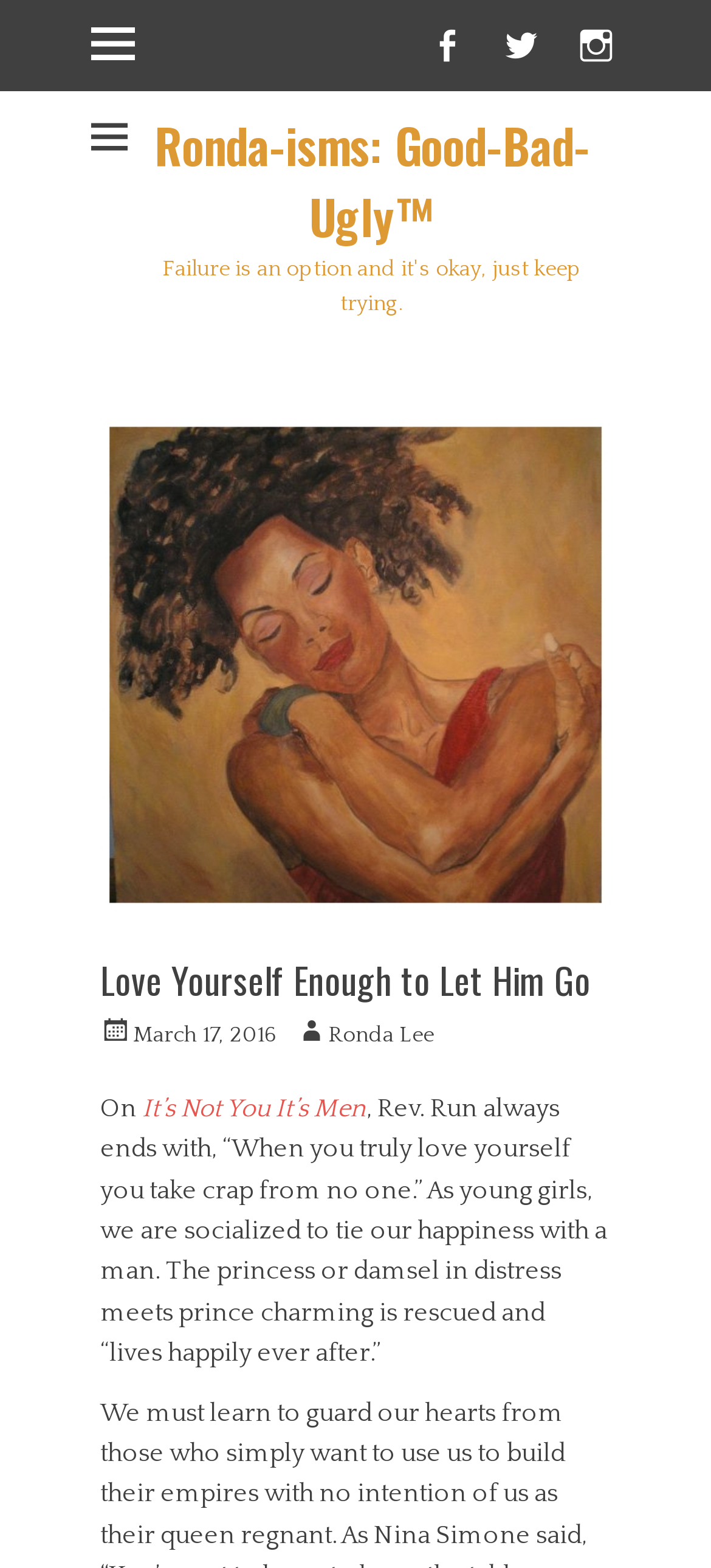Produce a meticulous description of the webpage.

This webpage is about a blog post titled "Love Yourself Enough to Let Him Go" from the blog "Ronda-isms: Good-Bad-Ugly™". At the top, there are three social media links to Facebook, Twitter, and Instagram, aligned horizontally. Below them, there is a heading with the blog title "Ronda-isms: Good-Bad-Ugly™" and a link to the blog.

The main content of the blog post is divided into two sections. The first section has a heading with a quote "Failure is an option and it's okay, just keep trying." Below the heading, there is a large figure or image that takes up most of the width of the page. 

The second section has a header with the title of the blog post "Love Yourself Enough to Let Him Go". Below the title, there is a line of text indicating the post date "March 17, 2016" and the author's name "Ronda Lee". The main text of the blog post starts with the sentence "On It’s Not You It’s Men, Rev. Run always ends with, “When you truly love yourself you take crap from no one.”" and continues to discuss how young girls are socialized to tie their happiness with a man.